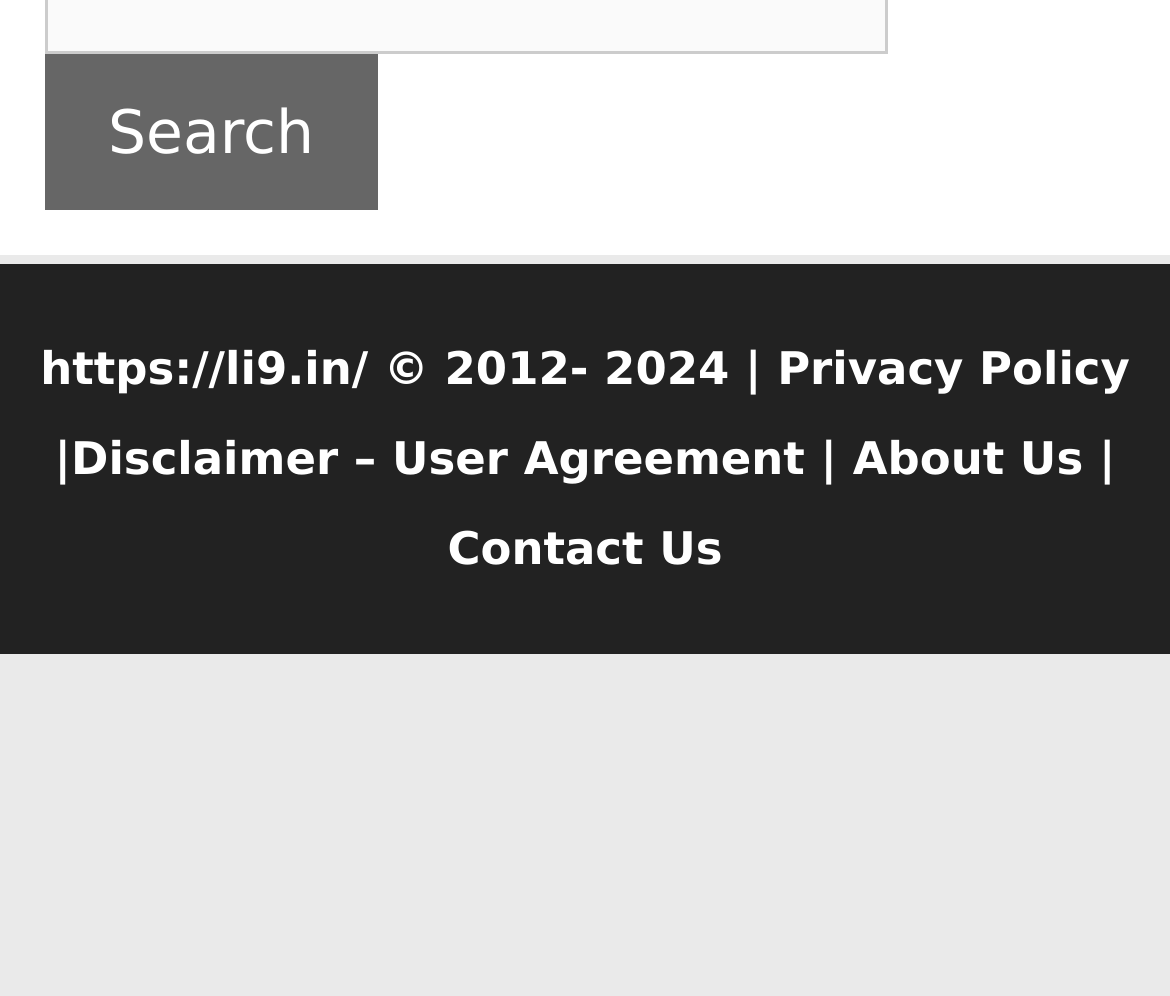Please find the bounding box for the following UI element description. Provide the coordinates in (top-left x, top-left y, bottom-right x, bottom-right y) format, with values between 0 and 1: Contact Us

[0.382, 0.524, 0.618, 0.578]